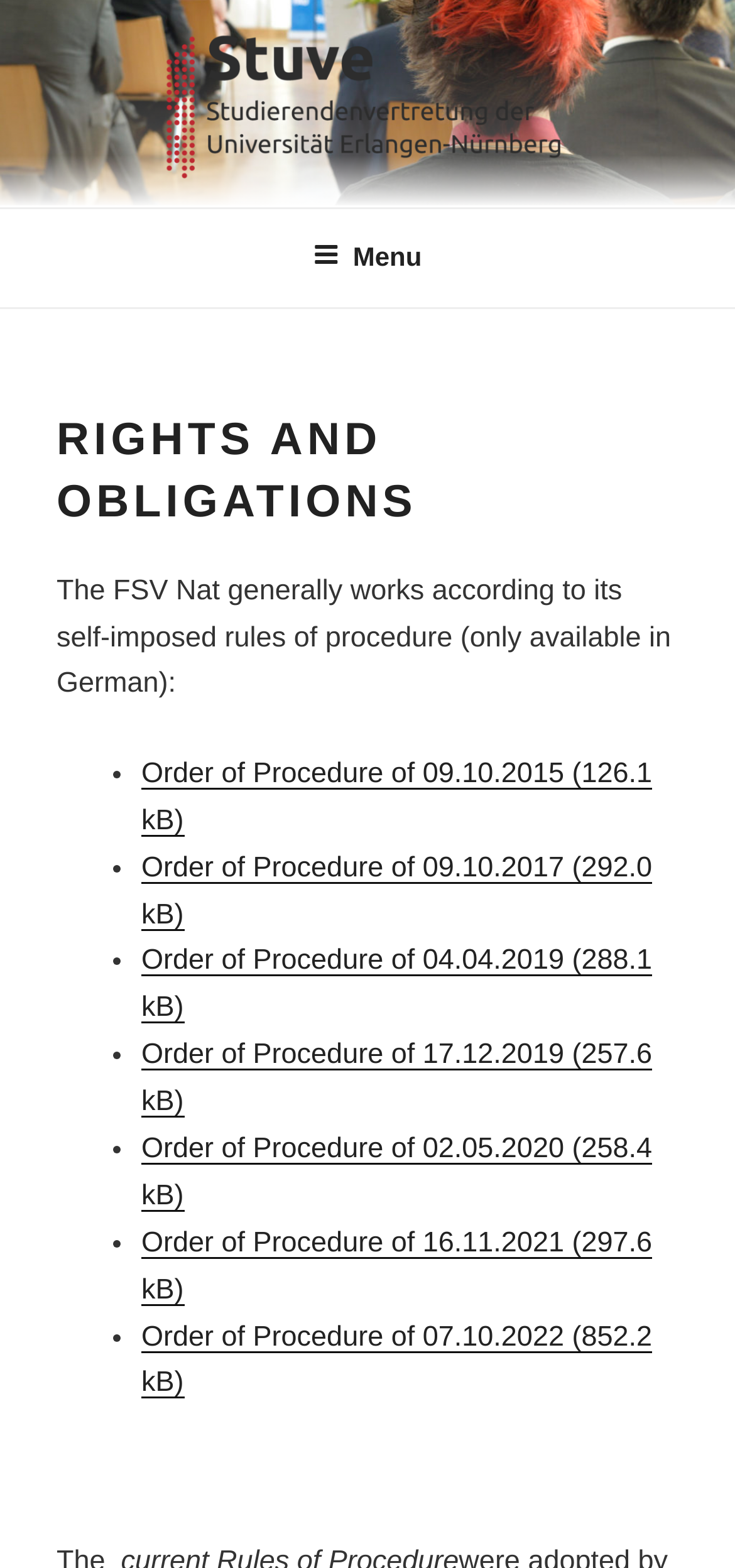Show the bounding box coordinates for the HTML element described as: "Menu".

[0.39, 0.135, 0.61, 0.194]